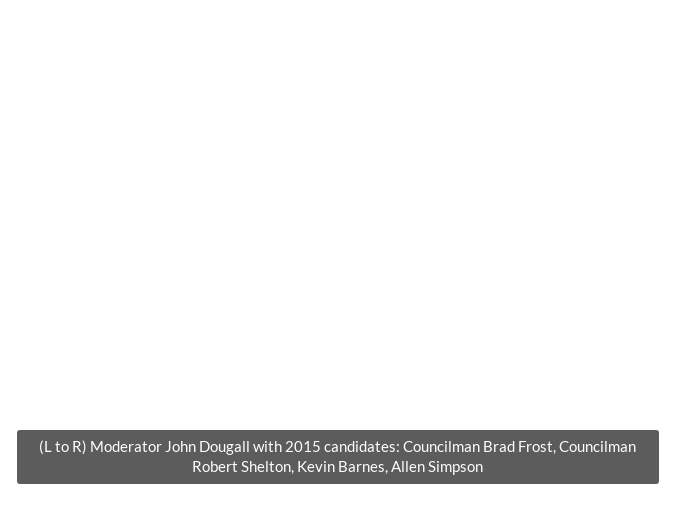Use a single word or phrase to answer the question: 
How many candidates are present in the event?

4